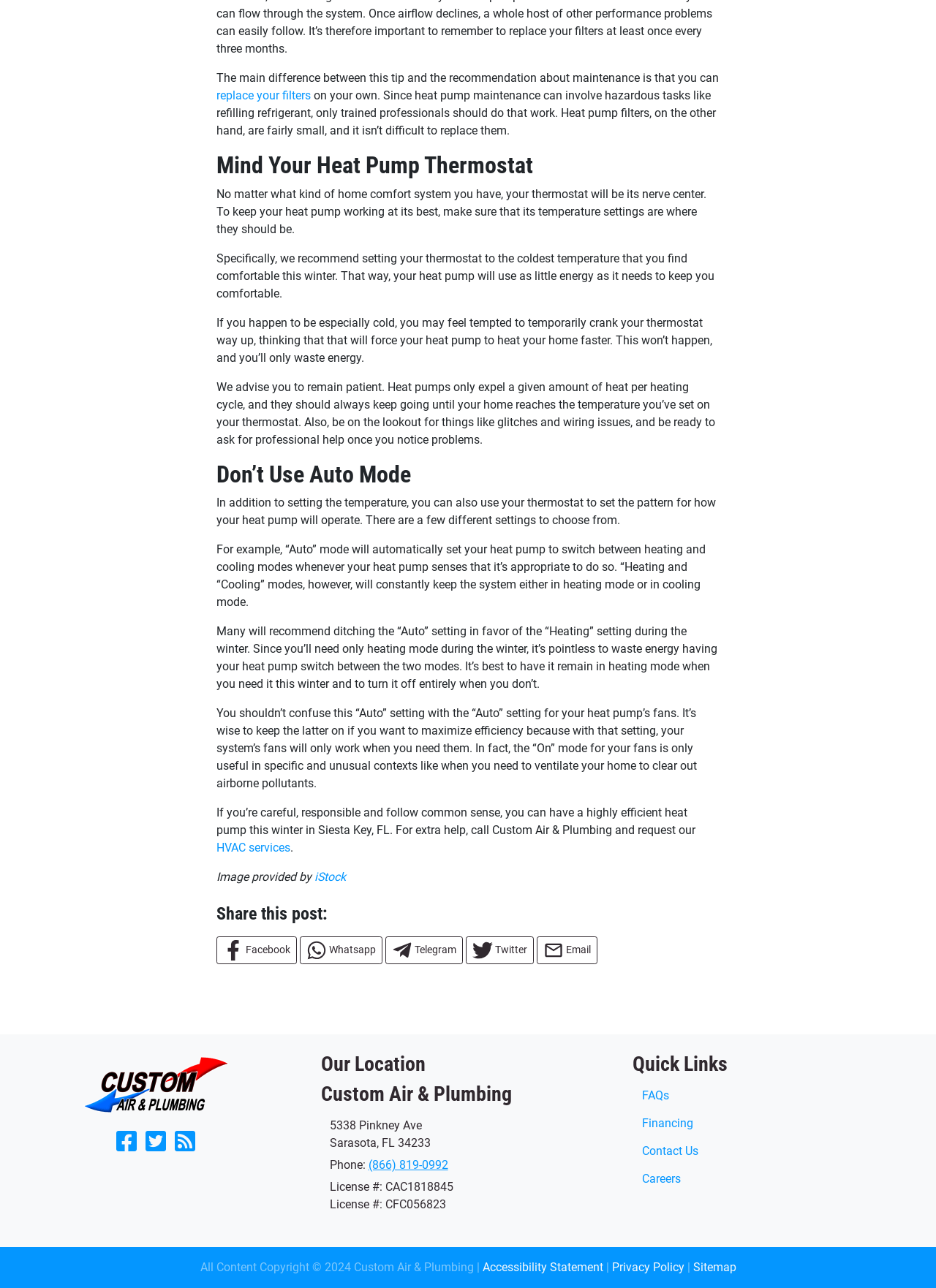Give the bounding box coordinates for the element described as: "Facebook".

[0.231, 0.727, 0.317, 0.748]